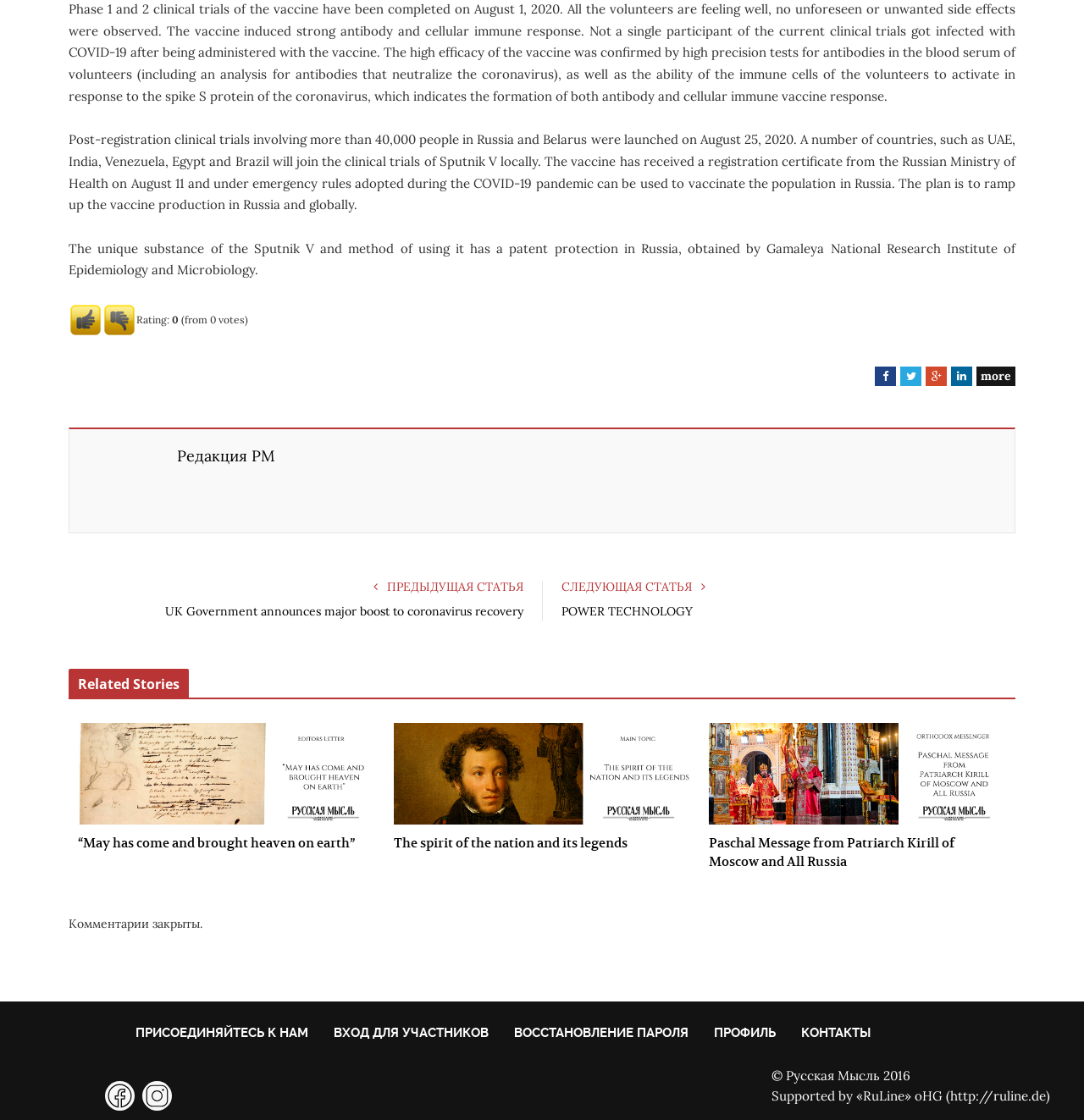Find the bounding box of the UI element described as: "POWER TECHNOLOGY". The bounding box coordinates should be given as four float values between 0 and 1, i.e., [left, top, right, bottom].

[0.518, 0.539, 0.639, 0.552]